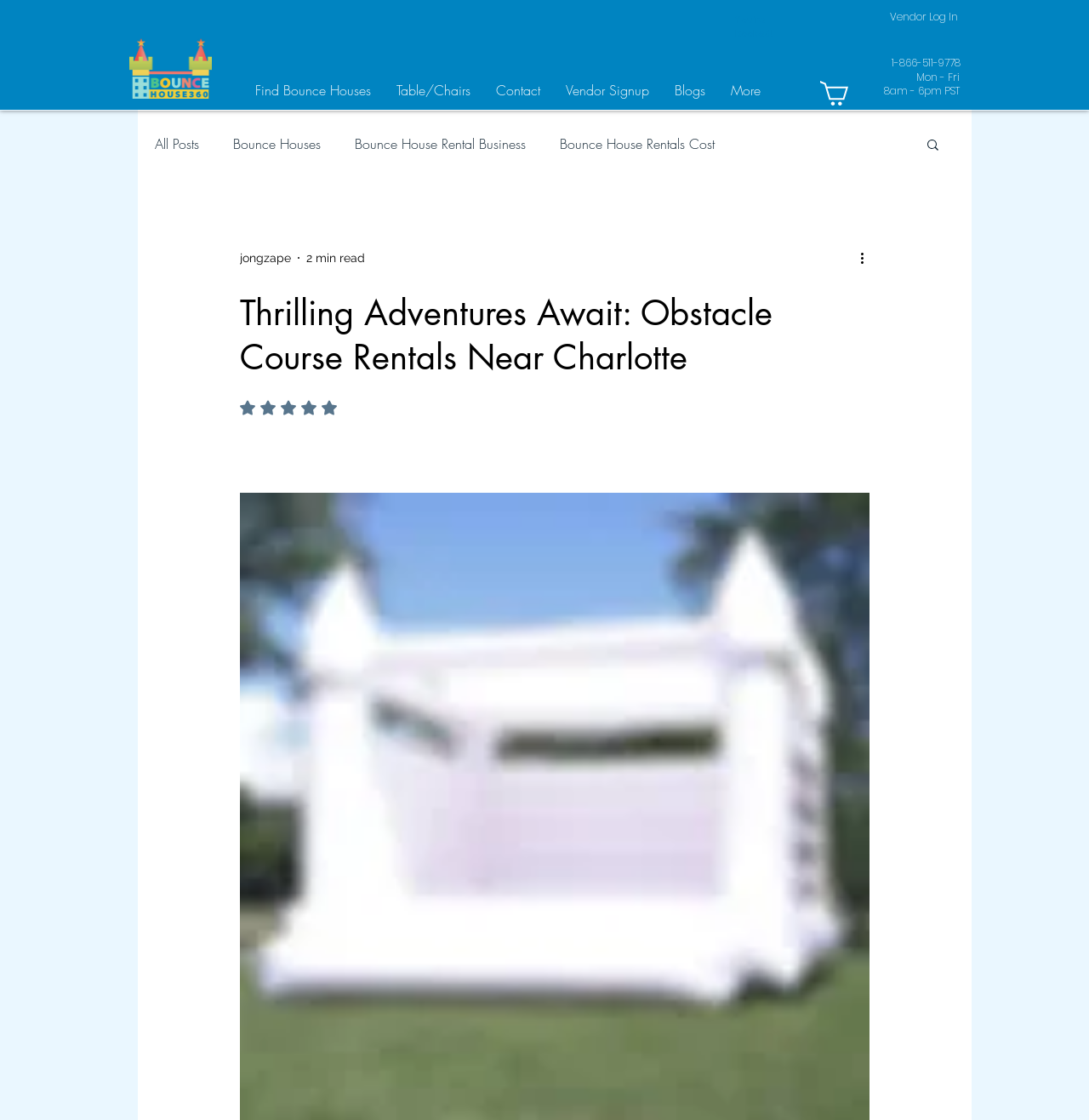What types of bounce houses can be found?
Please respond to the question thoroughly and include all relevant details.

The website offers obstacle course rentals, which can be found in the main heading of the webpage, 'Thrilling Adventures Await: Obstacle Course Rentals Near Charlotte'. This suggests that the website specializes in providing obstacle course rentals for bounce houses.